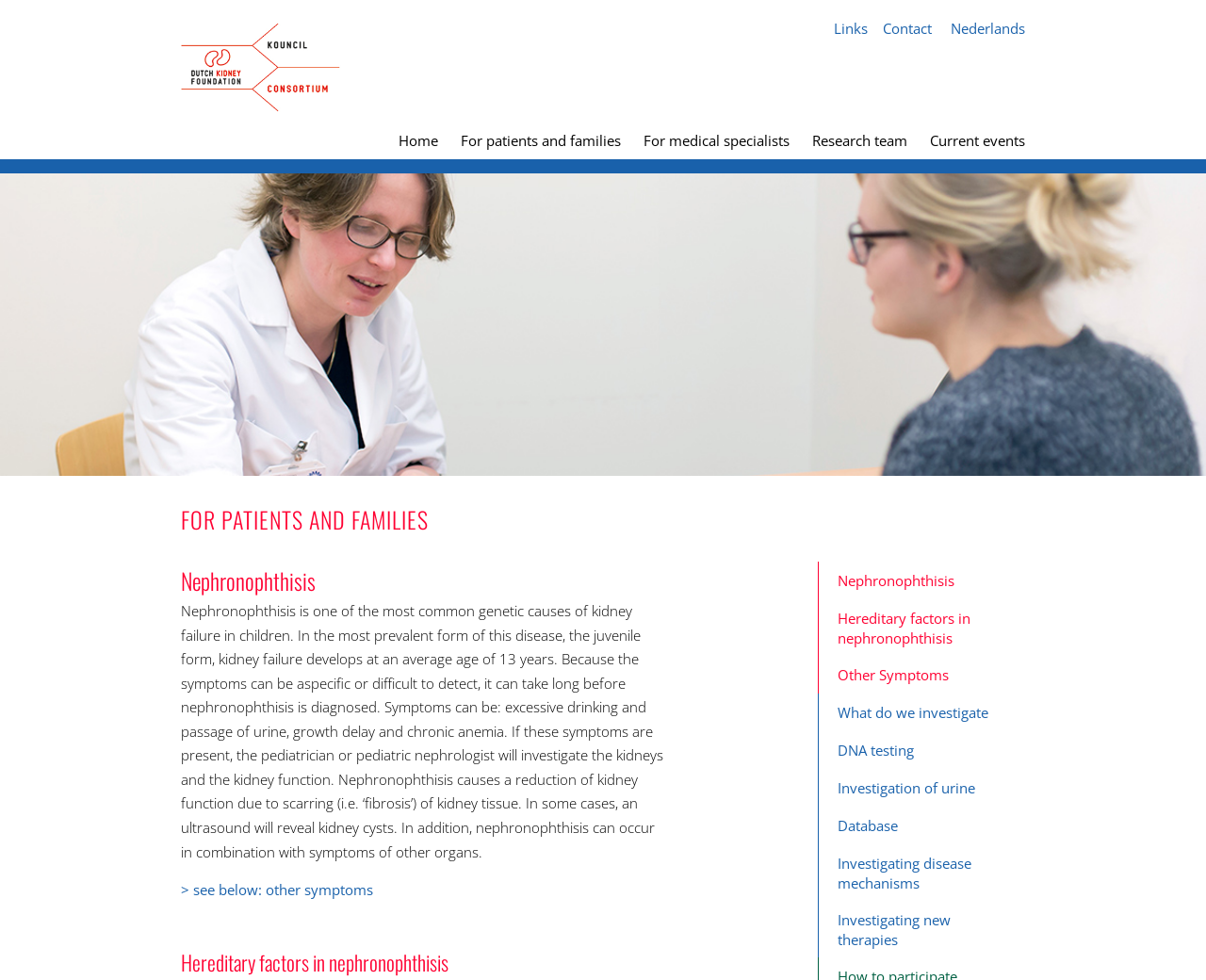What is the age range when kidney failure develops in the juvenile form of Nephronophthisis?
Refer to the image and give a detailed response to the question.

According to the static text 'In the most prevalent form of this disease, the juvenile form, kidney failure develops at an average age of 13 years.', I can answer that the age range when kidney failure develops in the juvenile form of Nephronophthisis is 13 years.